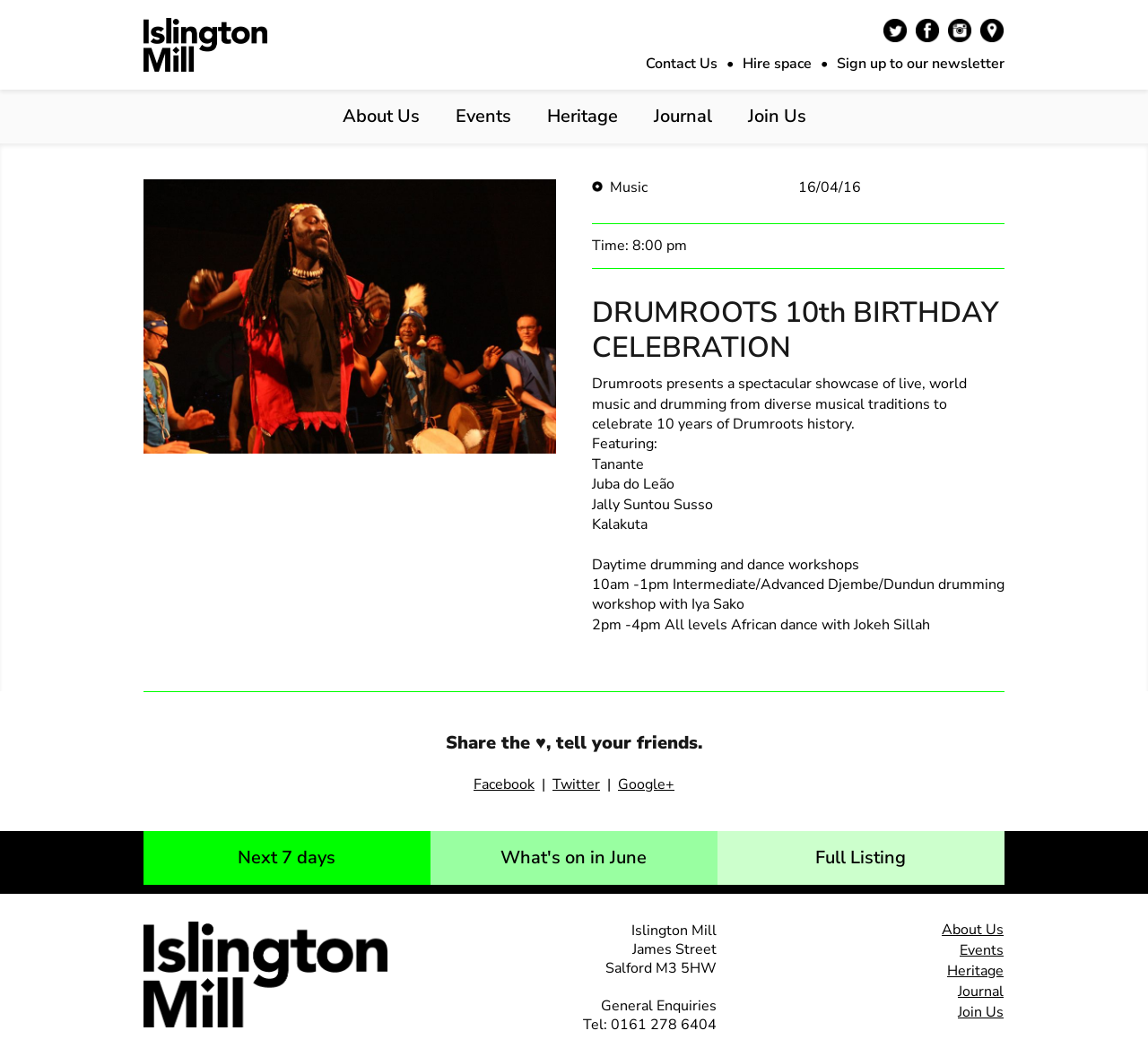What is the time of the event?
Provide a detailed and extensive answer to the question.

The time of the event is mentioned in the static text 'Time: 8:00 pm', which indicates that the event starts at 8:00 pm.